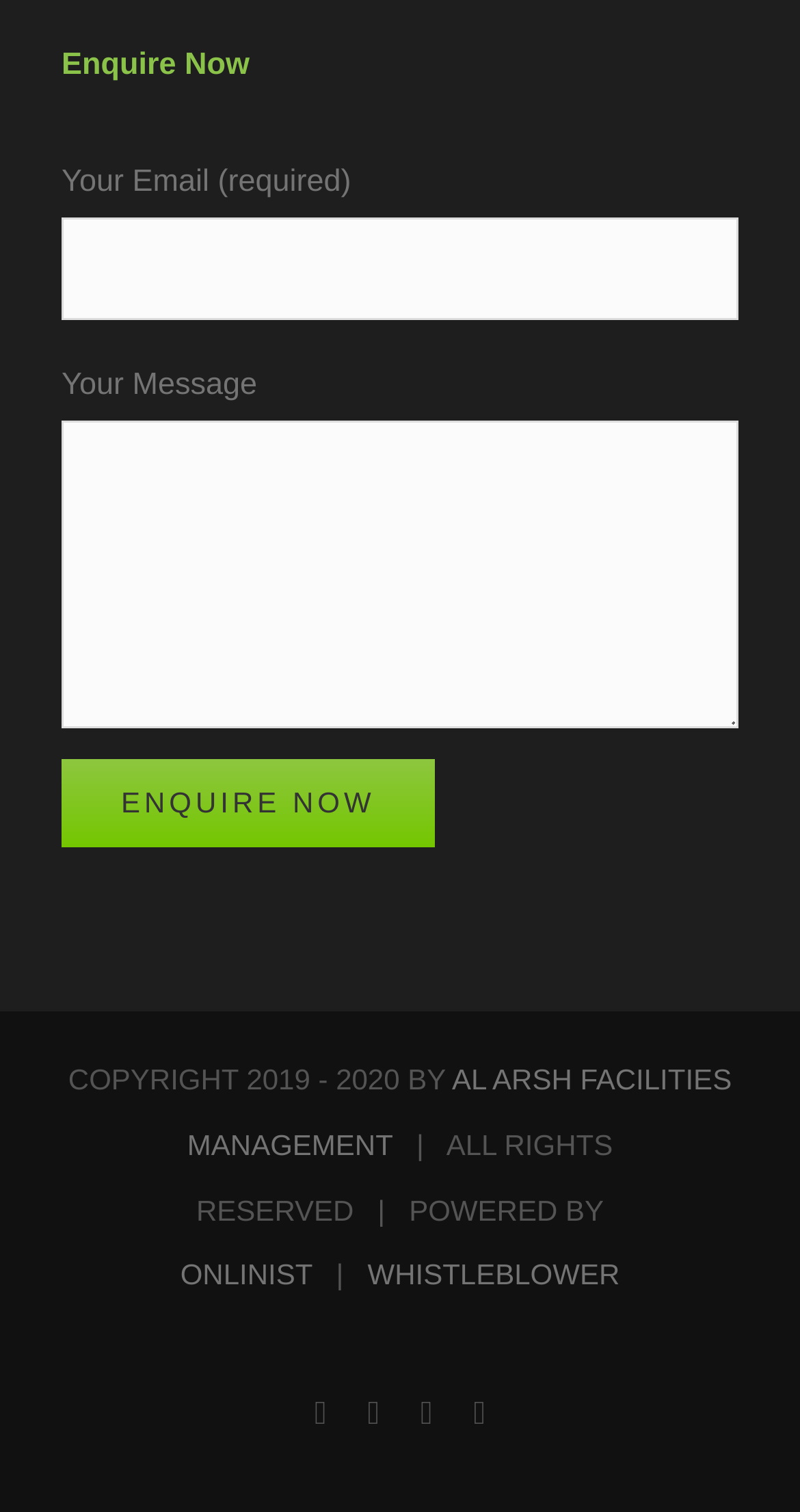Show the bounding box coordinates for the element that needs to be clicked to execute the following instruction: "Type your message". Provide the coordinates in the form of four float numbers between 0 and 1, i.e., [left, top, right, bottom].

[0.077, 0.278, 0.923, 0.482]